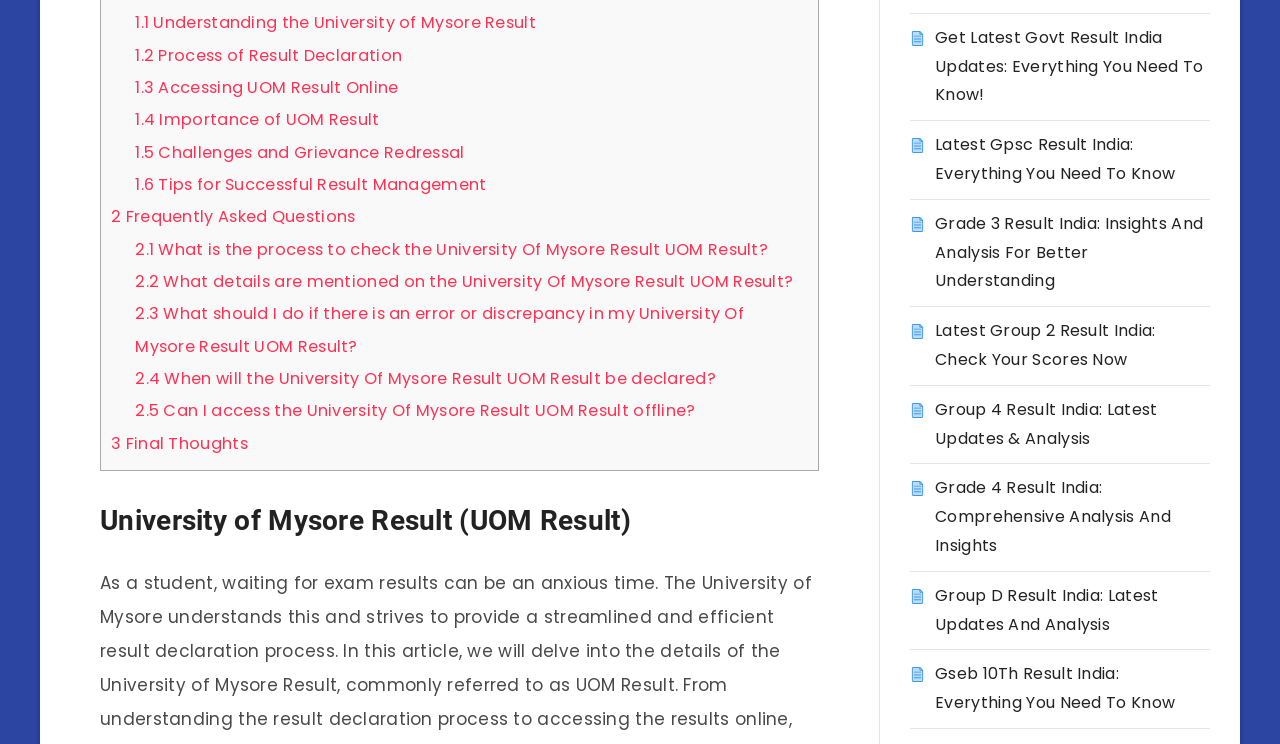Identify the bounding box for the UI element that is described as follows: "2 Frequently Asked Questions".

[0.087, 0.276, 0.278, 0.307]